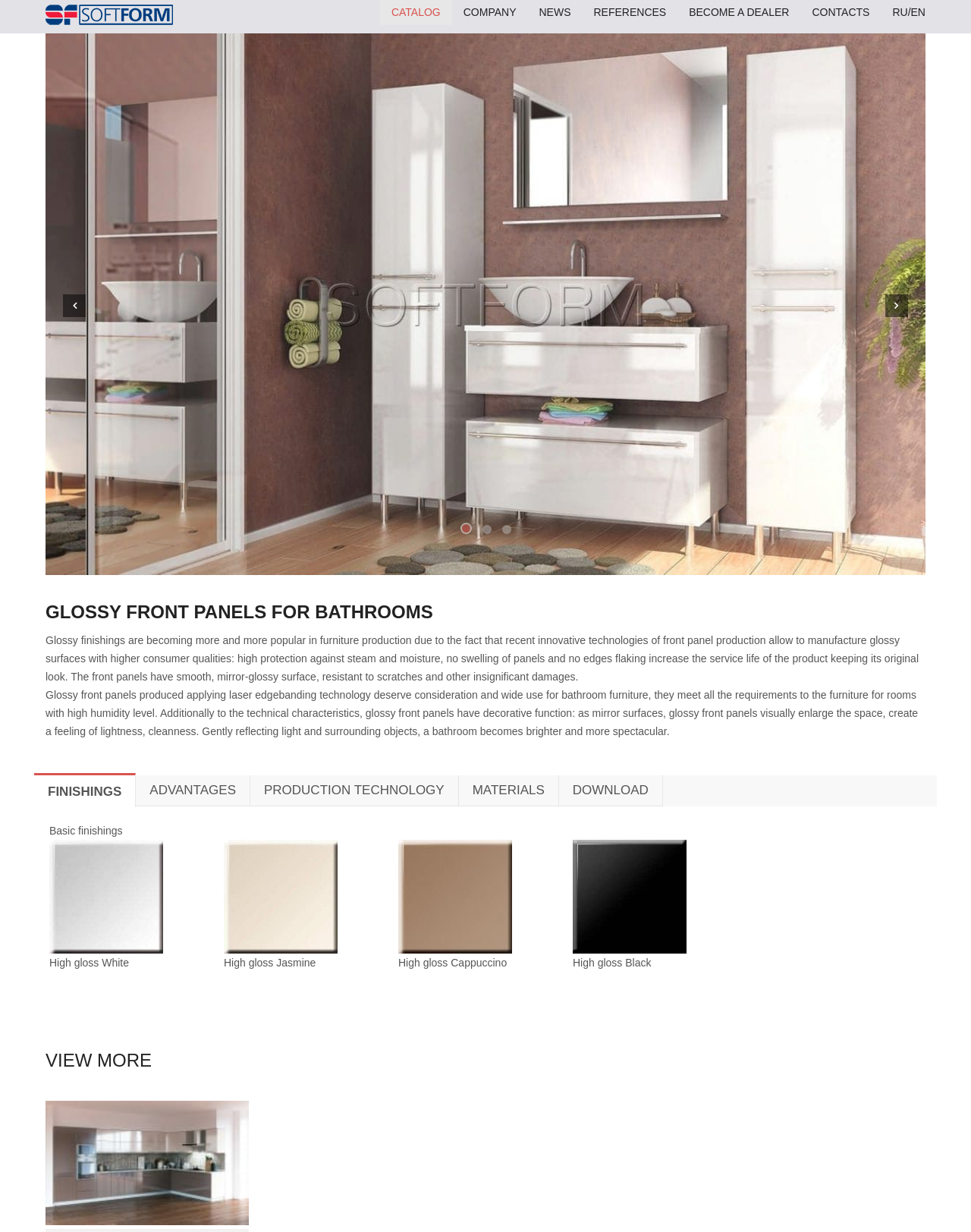Find the bounding box coordinates of the clickable area that will achieve the following instruction: "Click on the 'RU/EN' language switch button".

[0.907, 0.0, 0.953, 0.02]